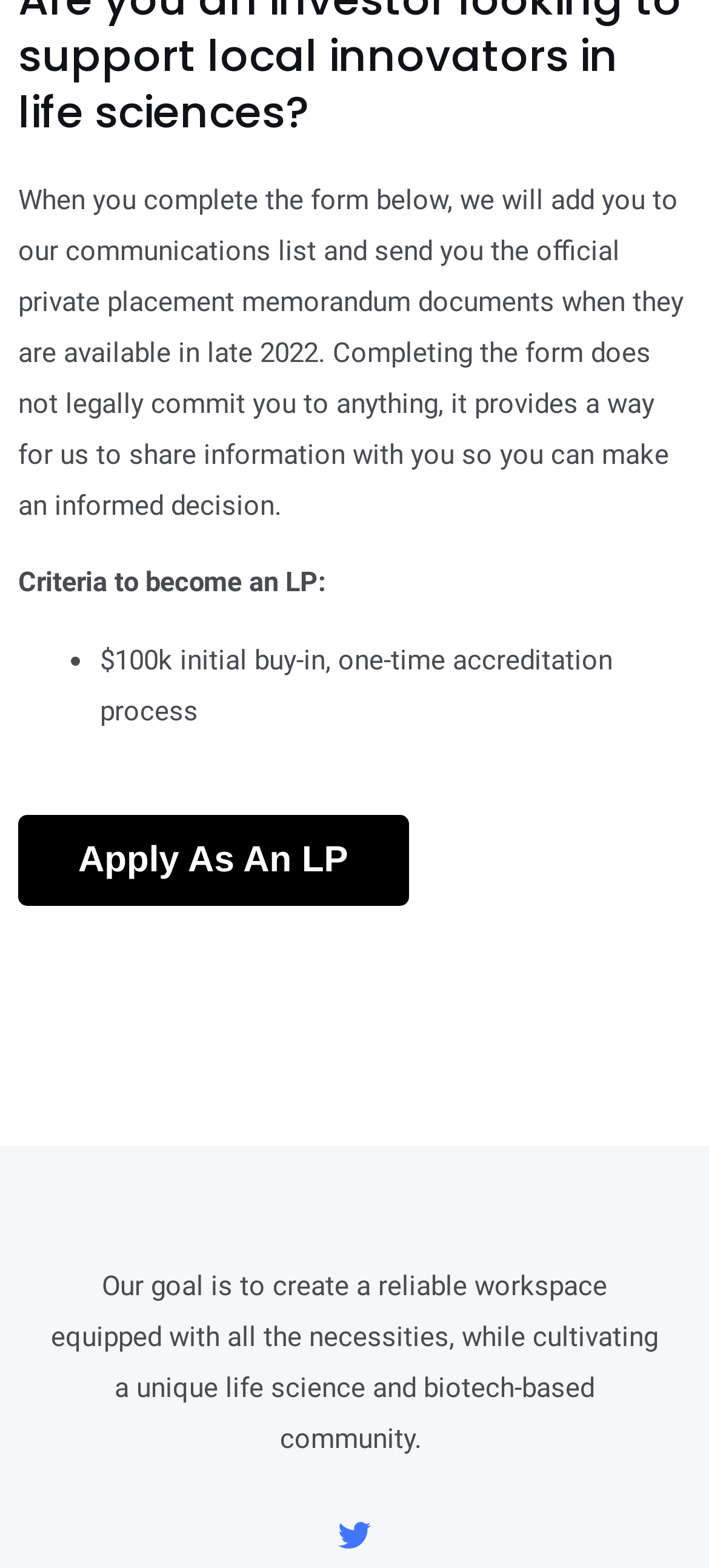Determine the bounding box of the UI component based on this description: "Apply As An LP". The bounding box coordinates should be four float values between 0 and 1, i.e., [left, top, right, bottom].

[0.026, 0.52, 0.576, 0.578]